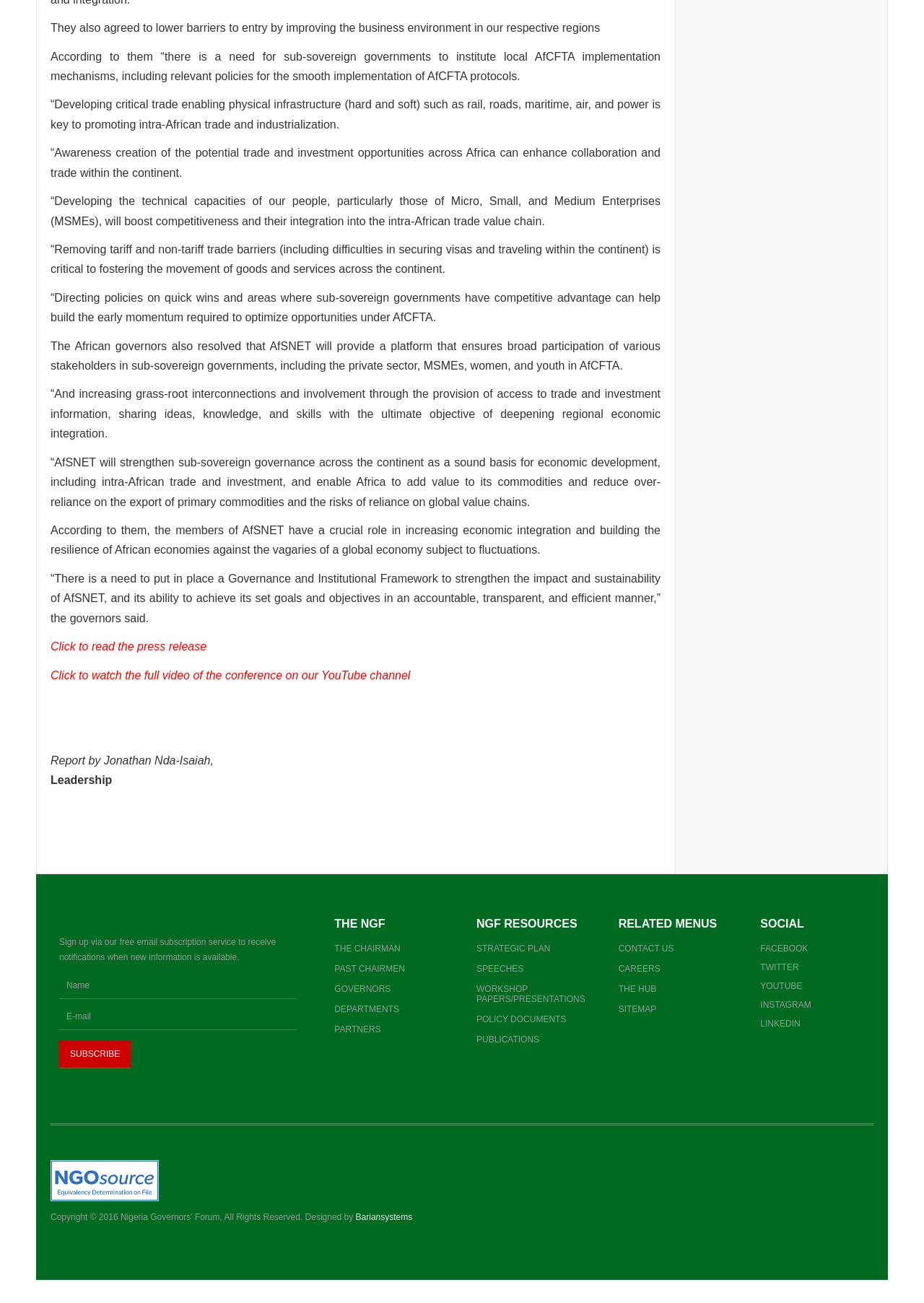What is the purpose of AfSNET?
Based on the visual content, answer with a single word or a brief phrase.

Economic development